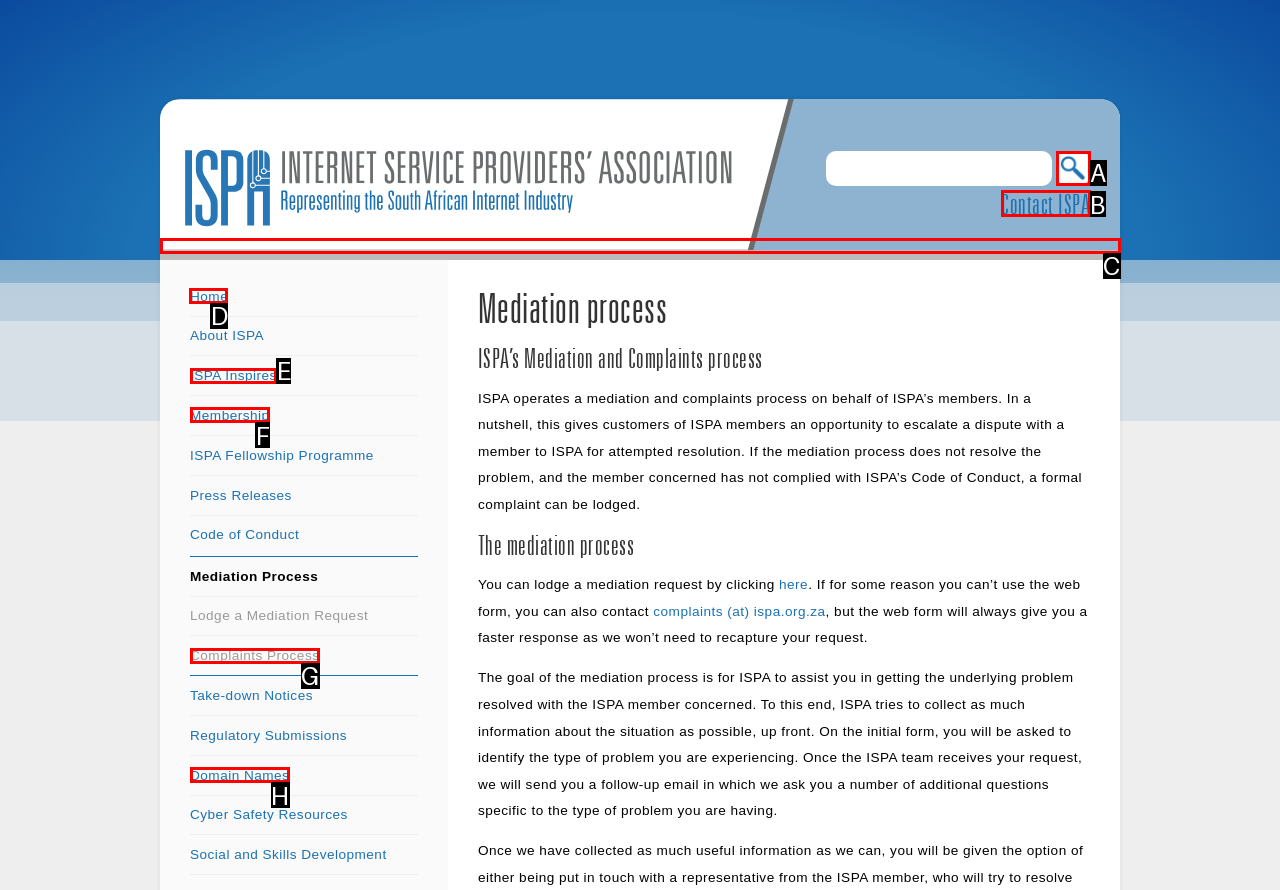Select the letter of the element you need to click to complete this task: Click on the 'Home' link
Answer using the letter from the specified choices.

D